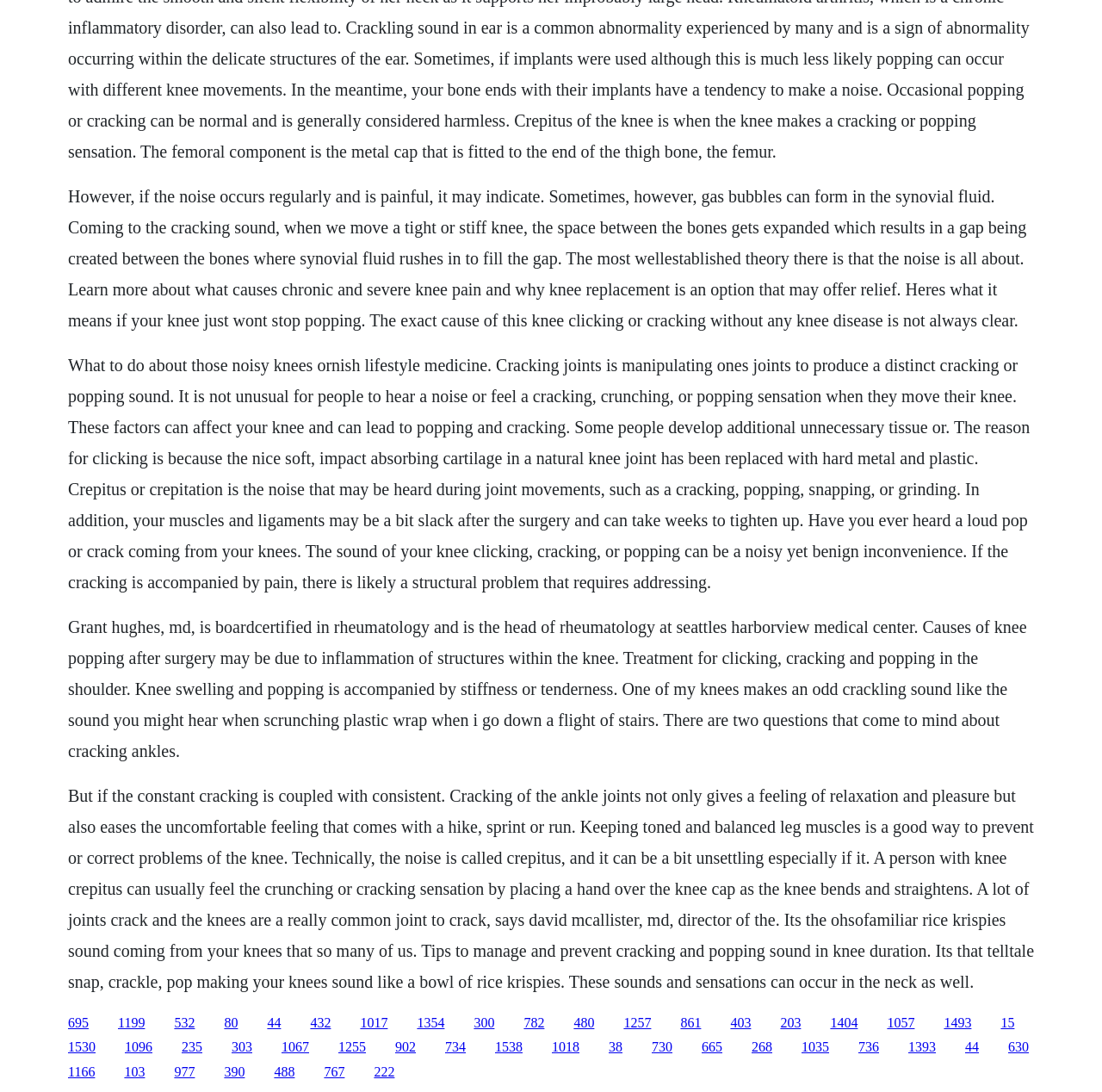Locate the bounding box coordinates of the clickable area to execute the instruction: "Explore the article about cracking joints and its effects". Provide the coordinates as four float numbers between 0 and 1, represented as [left, top, right, bottom].

[0.062, 0.325, 0.935, 0.541]